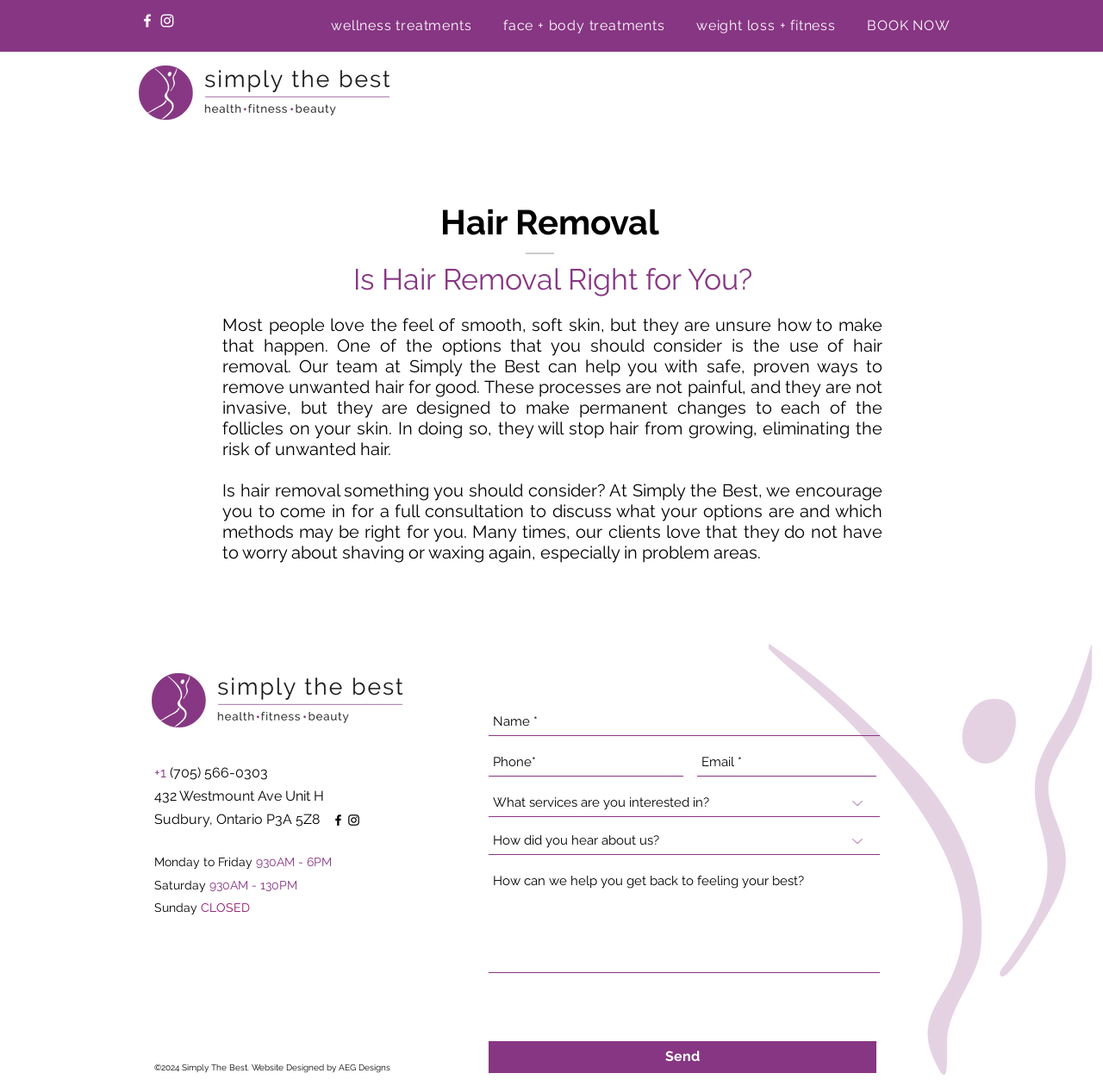Find the bounding box coordinates of the clickable element required to execute the following instruction: "Learn about Ozone Treatment". Provide the coordinates as four float numbers between 0 and 1, i.e., [left, top, right, bottom].

[0.125, 0.609, 0.188, 0.617]